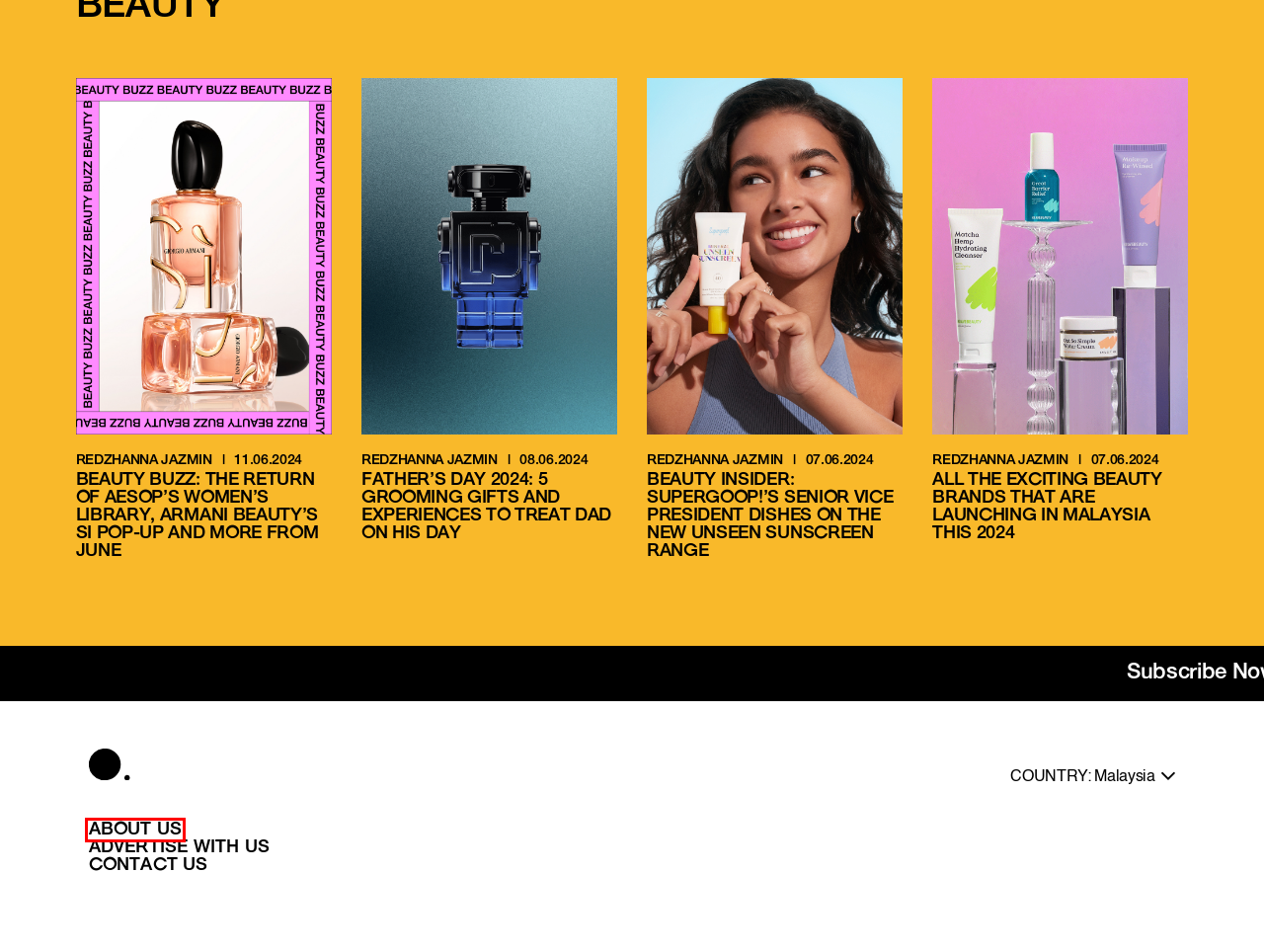Observe the screenshot of a webpage with a red bounding box around an element. Identify the webpage description that best fits the new page after the element inside the bounding box is clicked. The candidates are:
A. Specials Archives | BURO.
B. Father’s Day 2024: 5 Grooming gifts and experiences to treat dad on his day
C. About Us | BURO.
D. Wei Yeen Loh, Author at BURO.
E. Contact Us | BURO.
F. Interview: Inside Supergoop!'s growing Unseen Sunscreen range
G. Advertise With Us | BURO.
H. All the exciting beauty brands that are launching in Malaysia this 2024

C